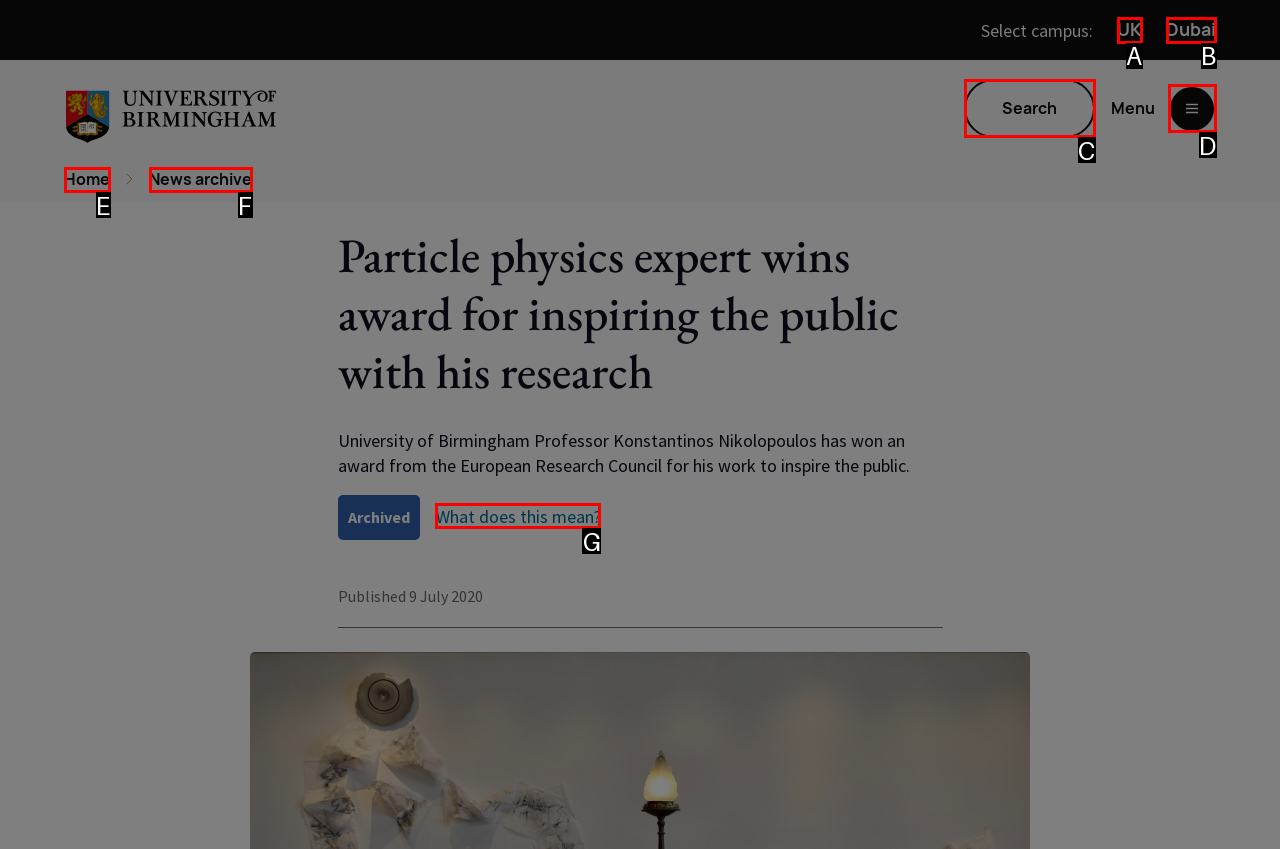Choose the letter that best represents the description: What does this mean?. Answer with the letter of the selected choice directly.

G